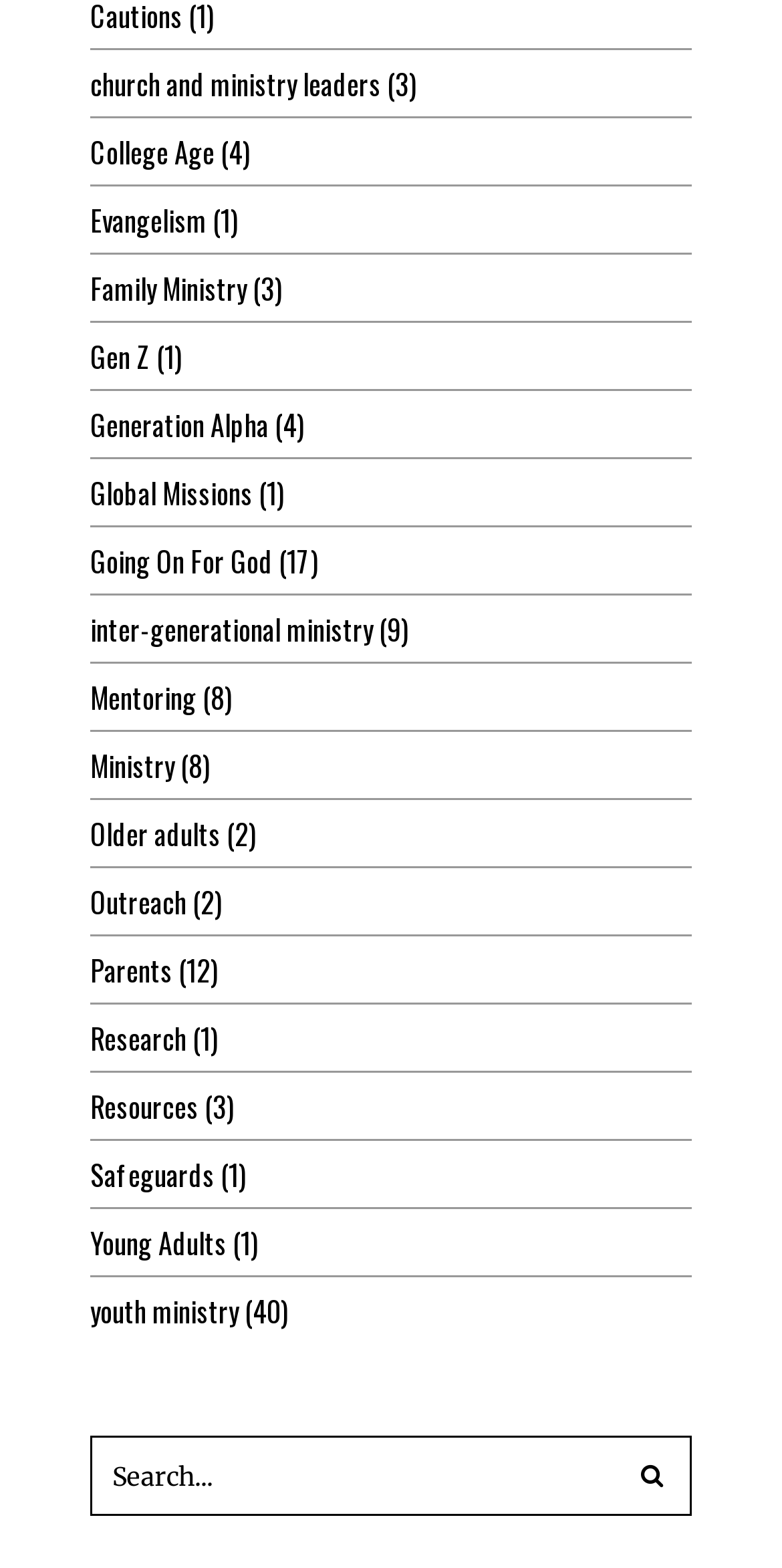Give the bounding box coordinates for the element described as: "Going On For God".

[0.115, 0.344, 0.349, 0.371]